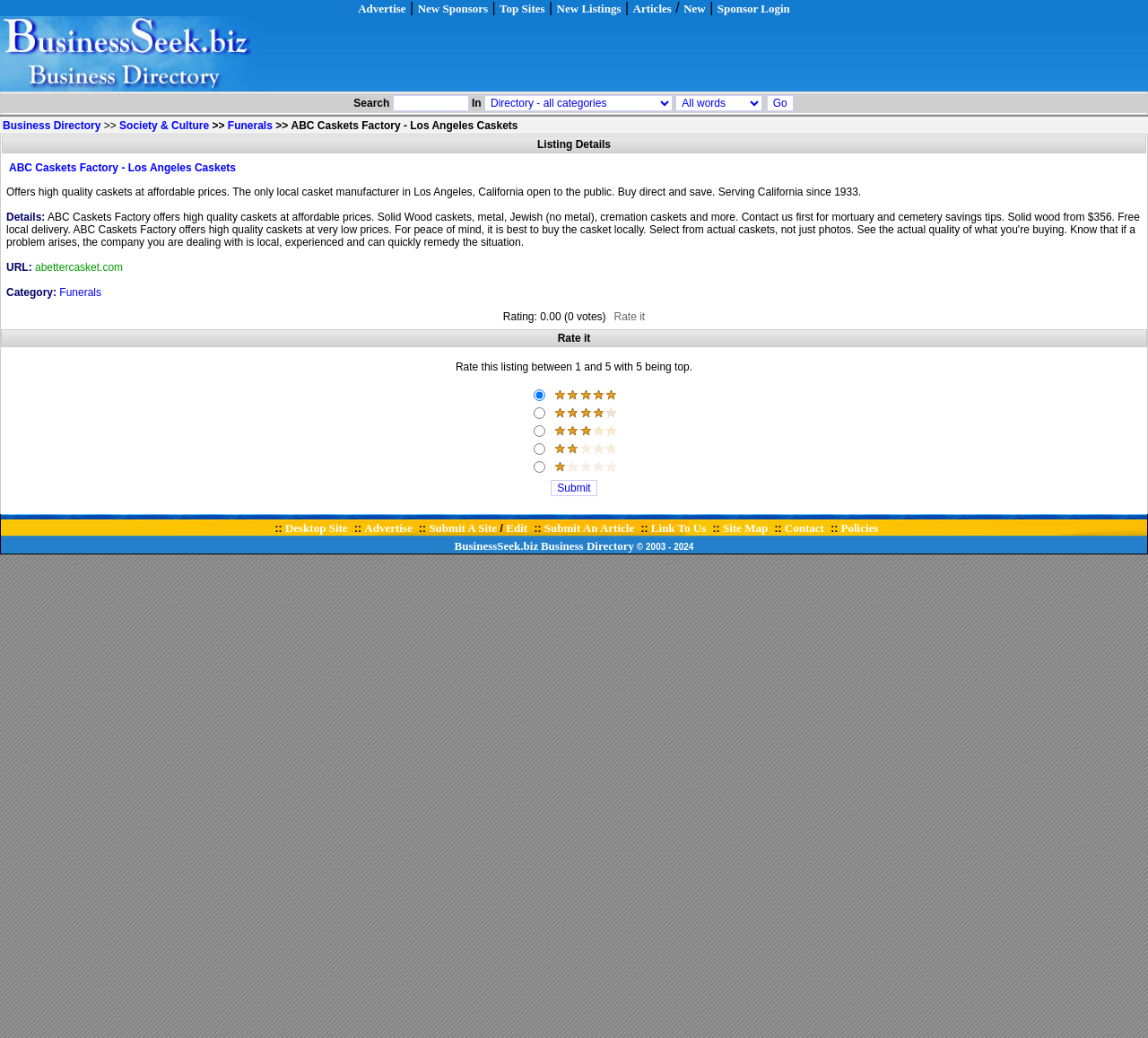Please identify the bounding box coordinates of the region to click in order to complete the task: "Go to 'ABC Caskets Factory - Los Angeles Caskets'". The coordinates must be four float numbers between 0 and 1, specified as [left, top, right, bottom].

[0.008, 0.156, 0.205, 0.168]